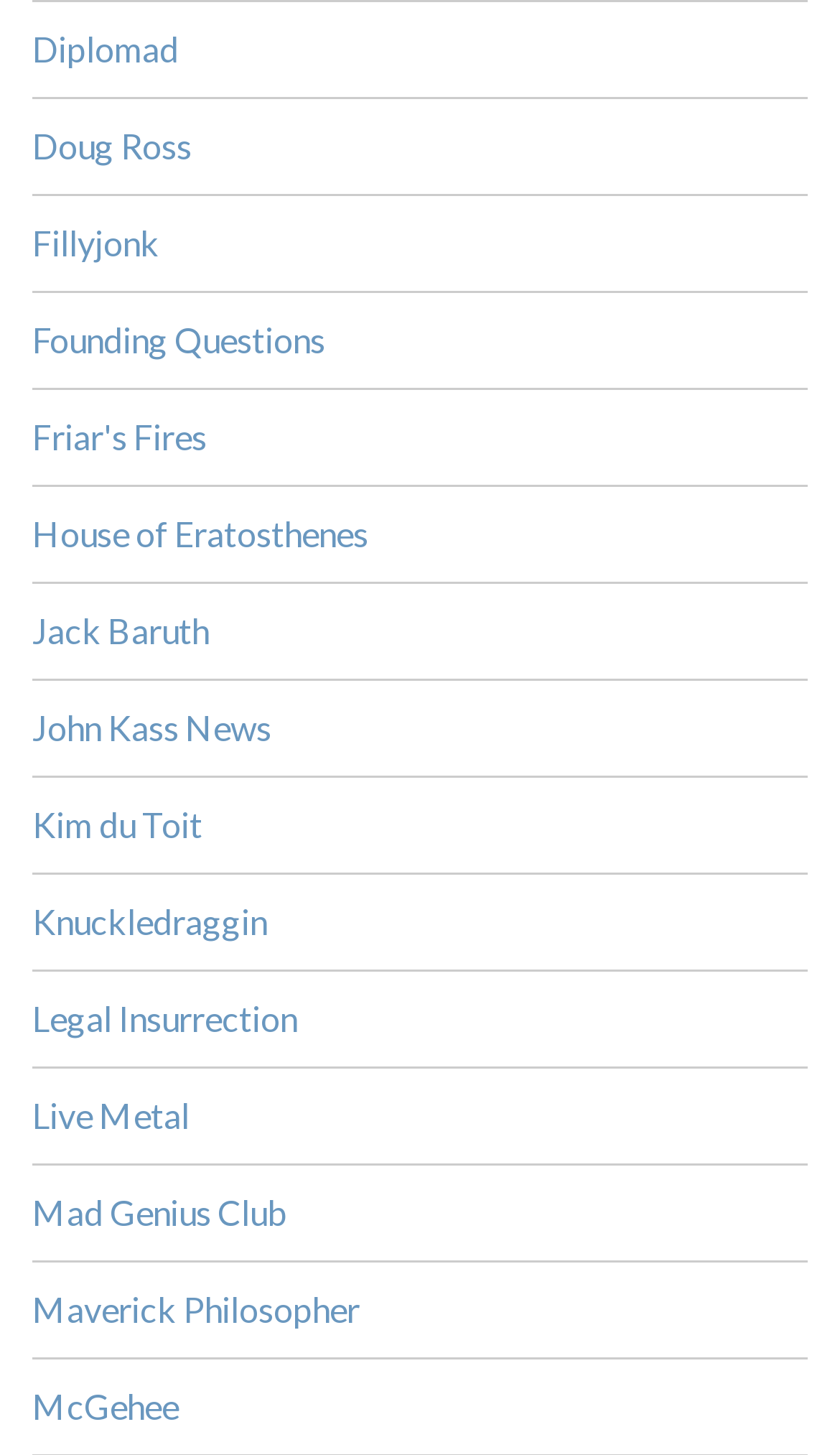What is the last link on the webpage?
Answer the question with a single word or phrase by looking at the picture.

McGehee